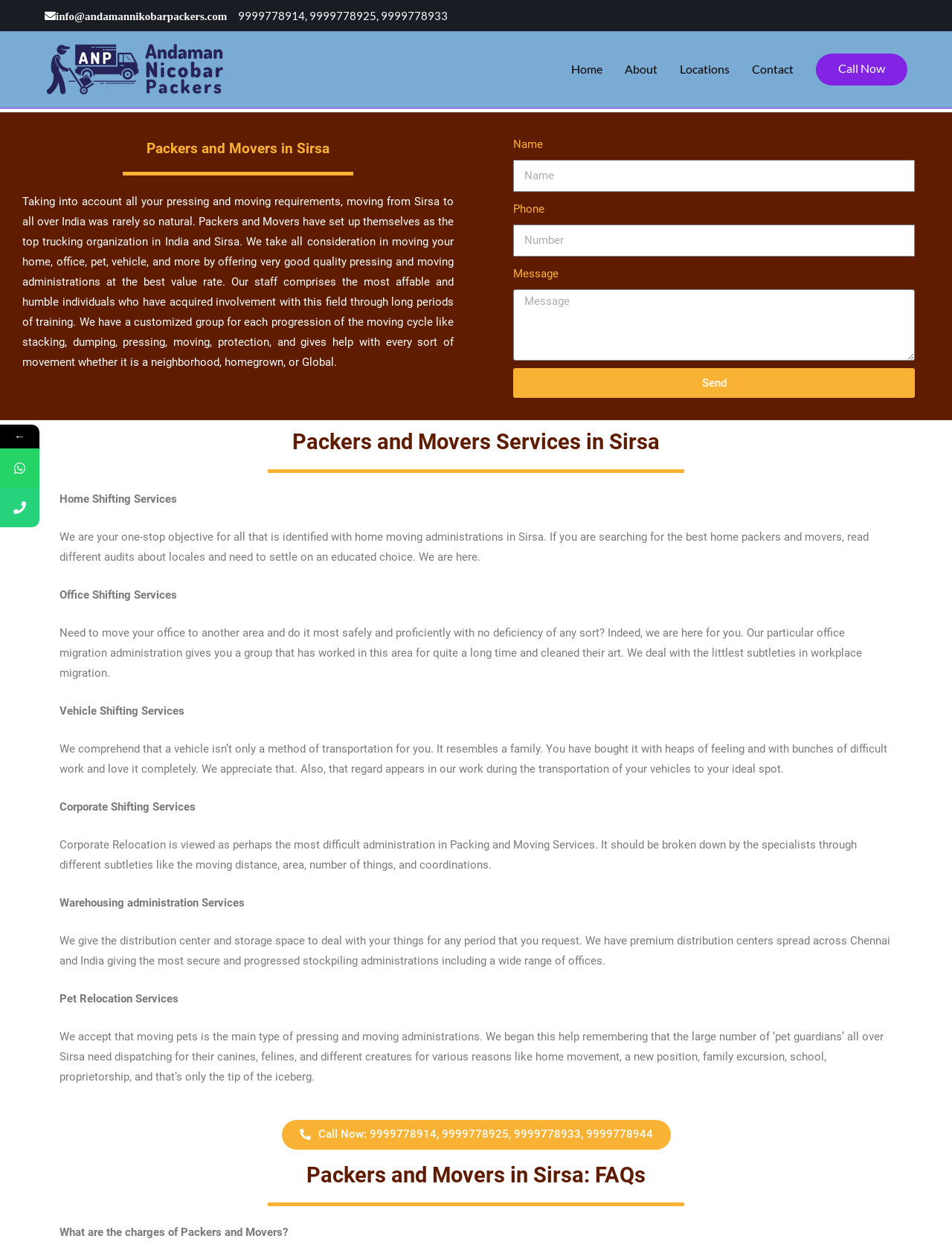What is the purpose of the 'Send' button?
Please provide a single word or phrase as the answer based on the screenshot.

To send a message